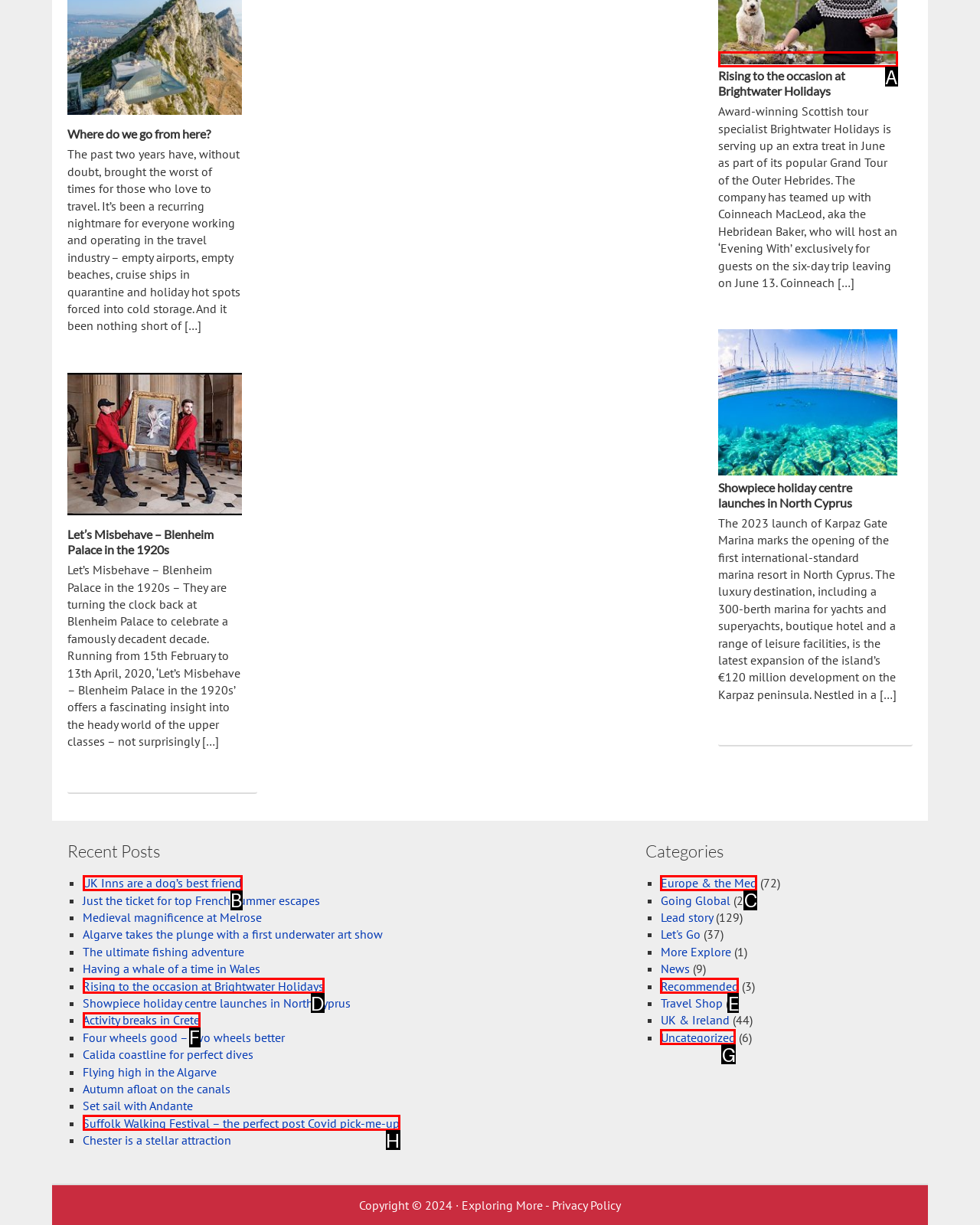Determine which option matches the element description: Europe & the Med
Answer using the letter of the correct option.

C